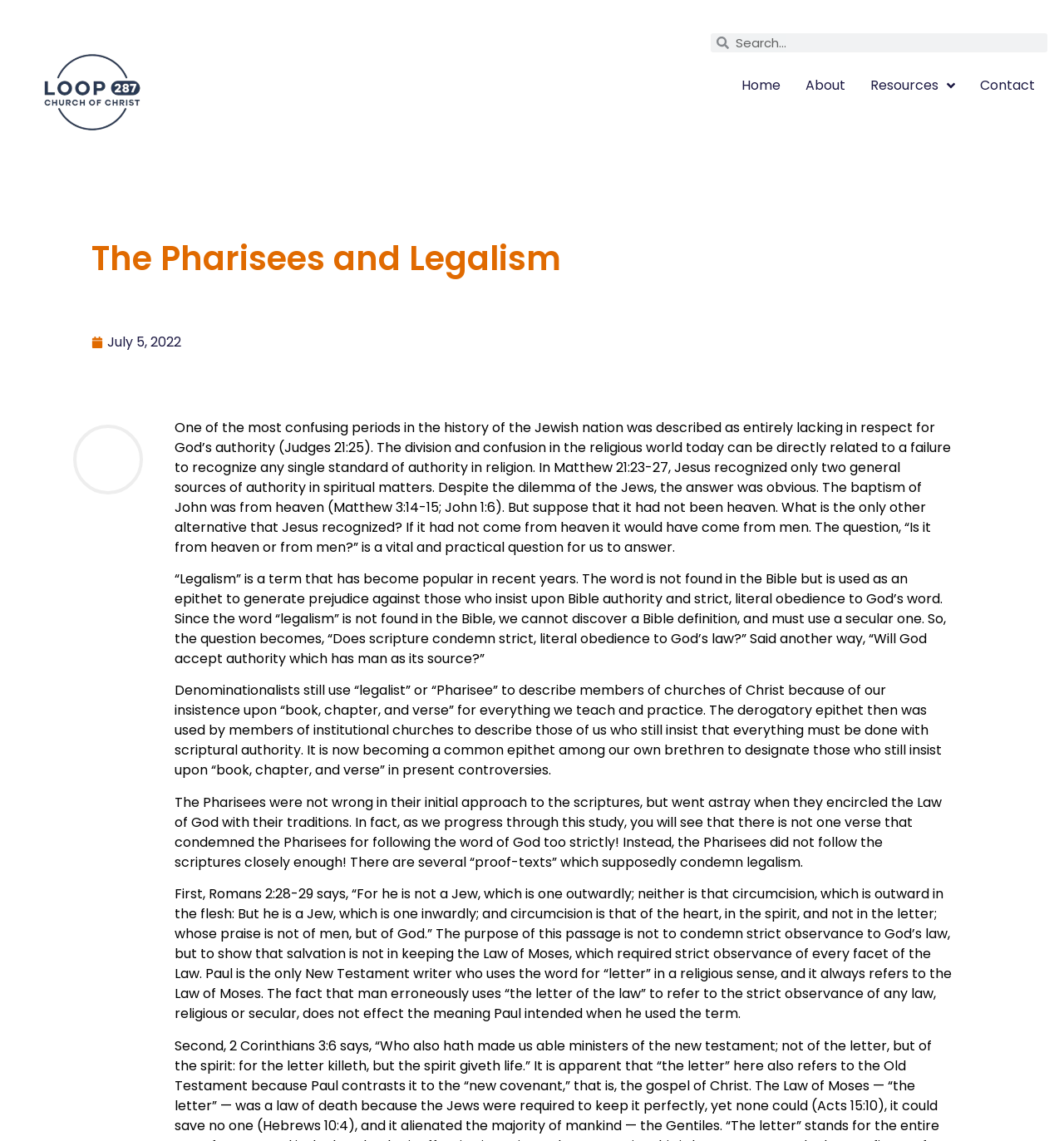What did the Pharisees do wrong?
Answer with a single word or phrase, using the screenshot for reference.

Encircled the Law of God with their traditions